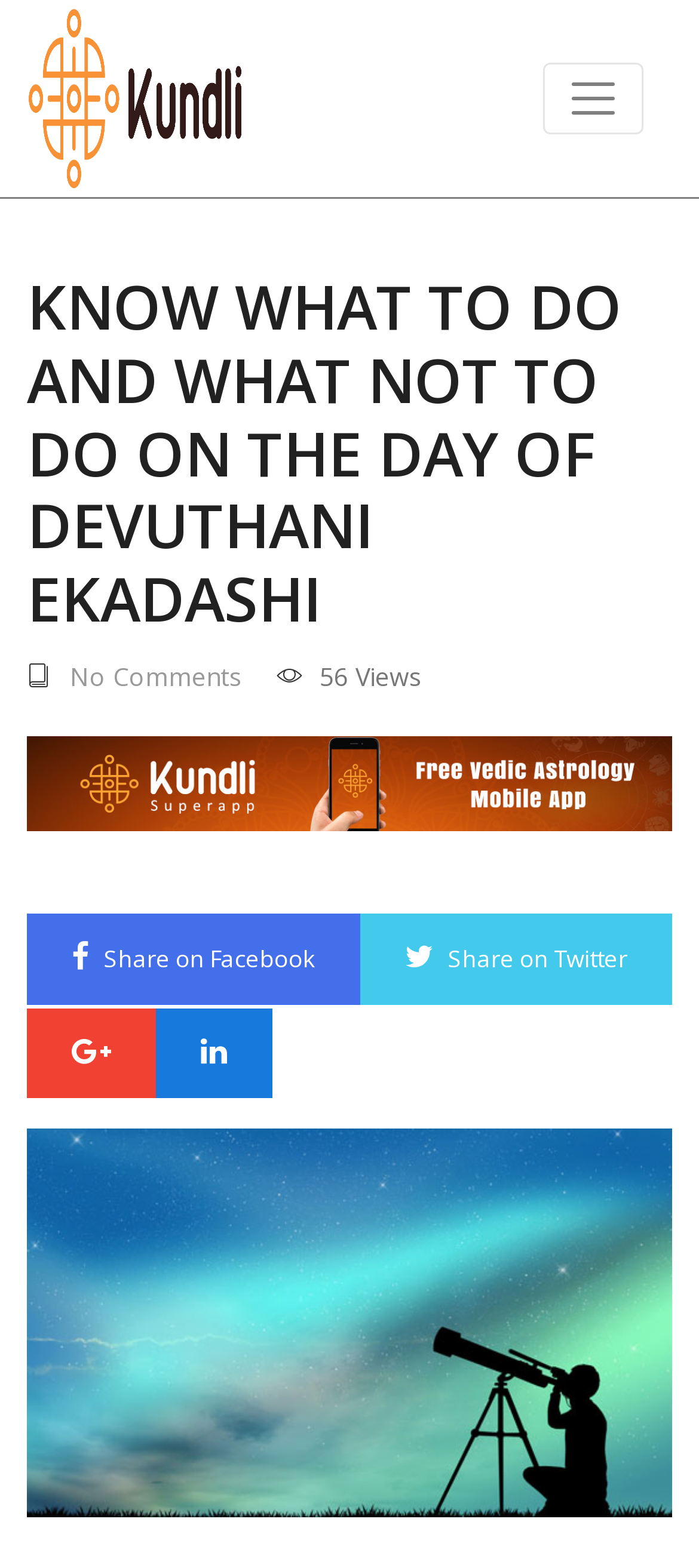Based on the element description alt="image", identify the bounding box of the UI element in the given webpage screenshot. The coordinates should be in the format (top-left x, top-left y, bottom-right x, bottom-right y) and must be between 0 and 1.

[0.038, 0.47, 0.962, 0.565]